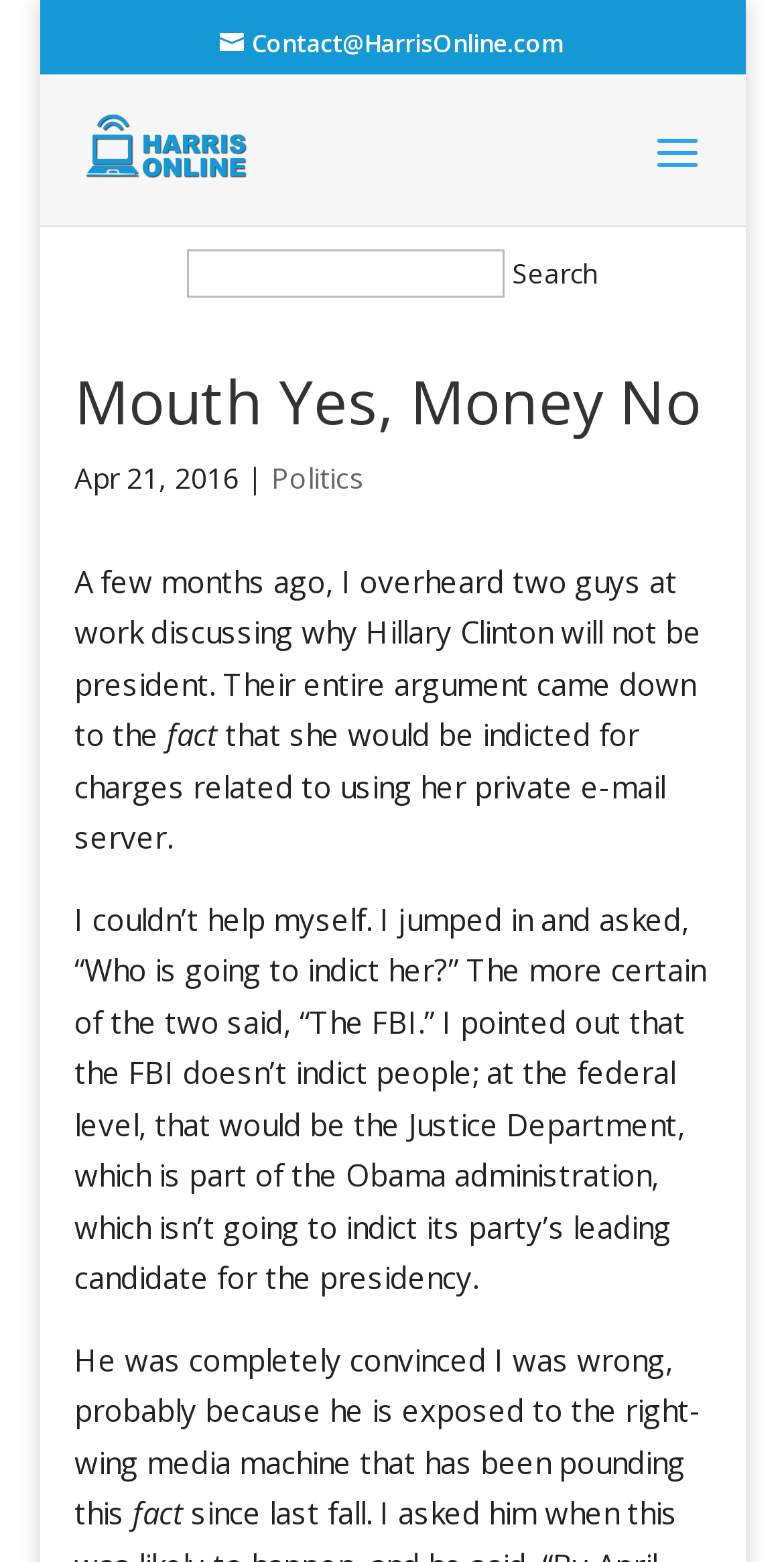Can you locate the main headline on this webpage and provide its text content?

Mouth Yes, Money No